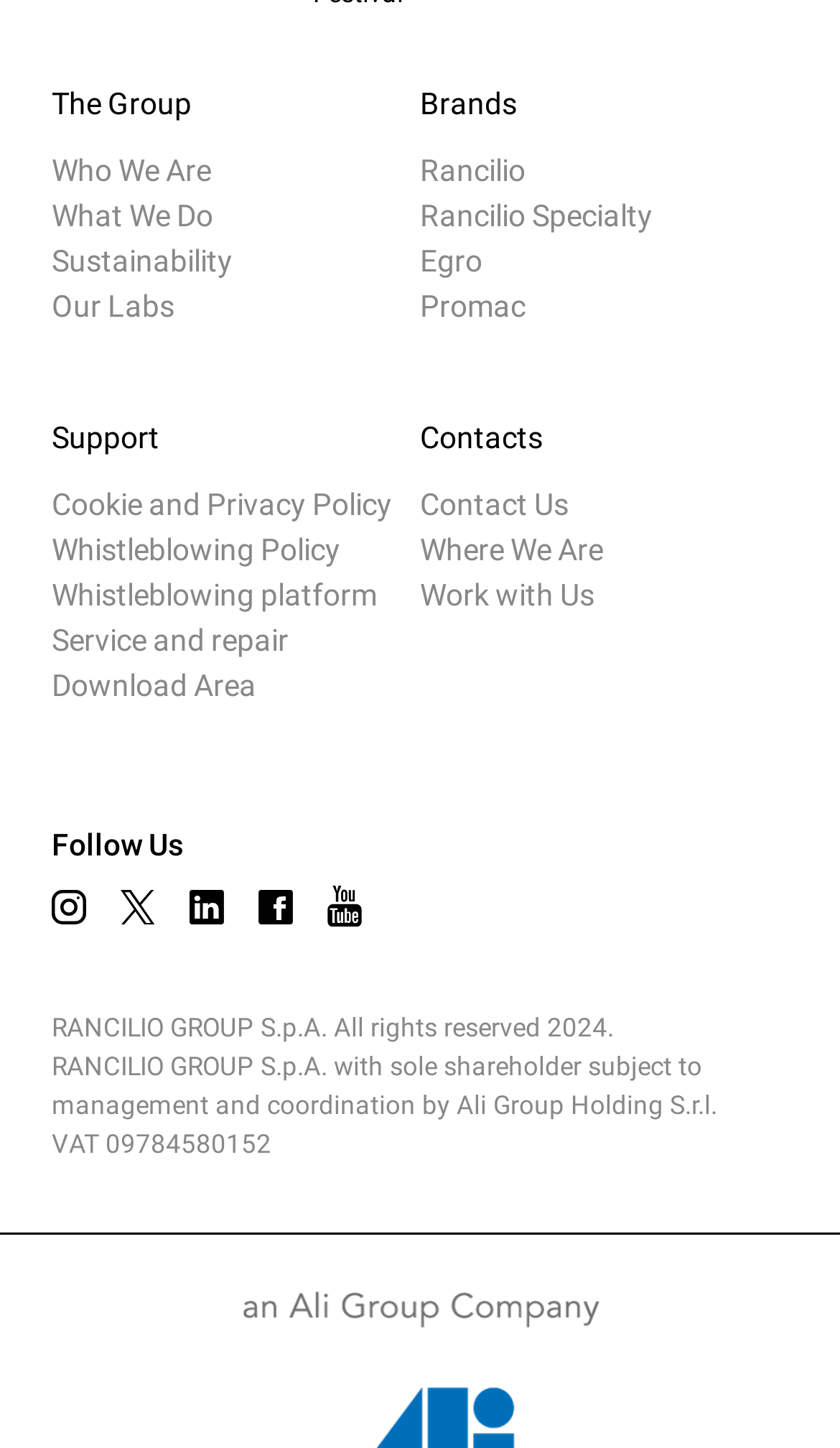Using the provided element description: "Cookie and Privacy Policy", identify the bounding box coordinates. The coordinates should be four floats between 0 and 1 in the order [left, top, right, bottom].

[0.062, 0.337, 0.467, 0.36]